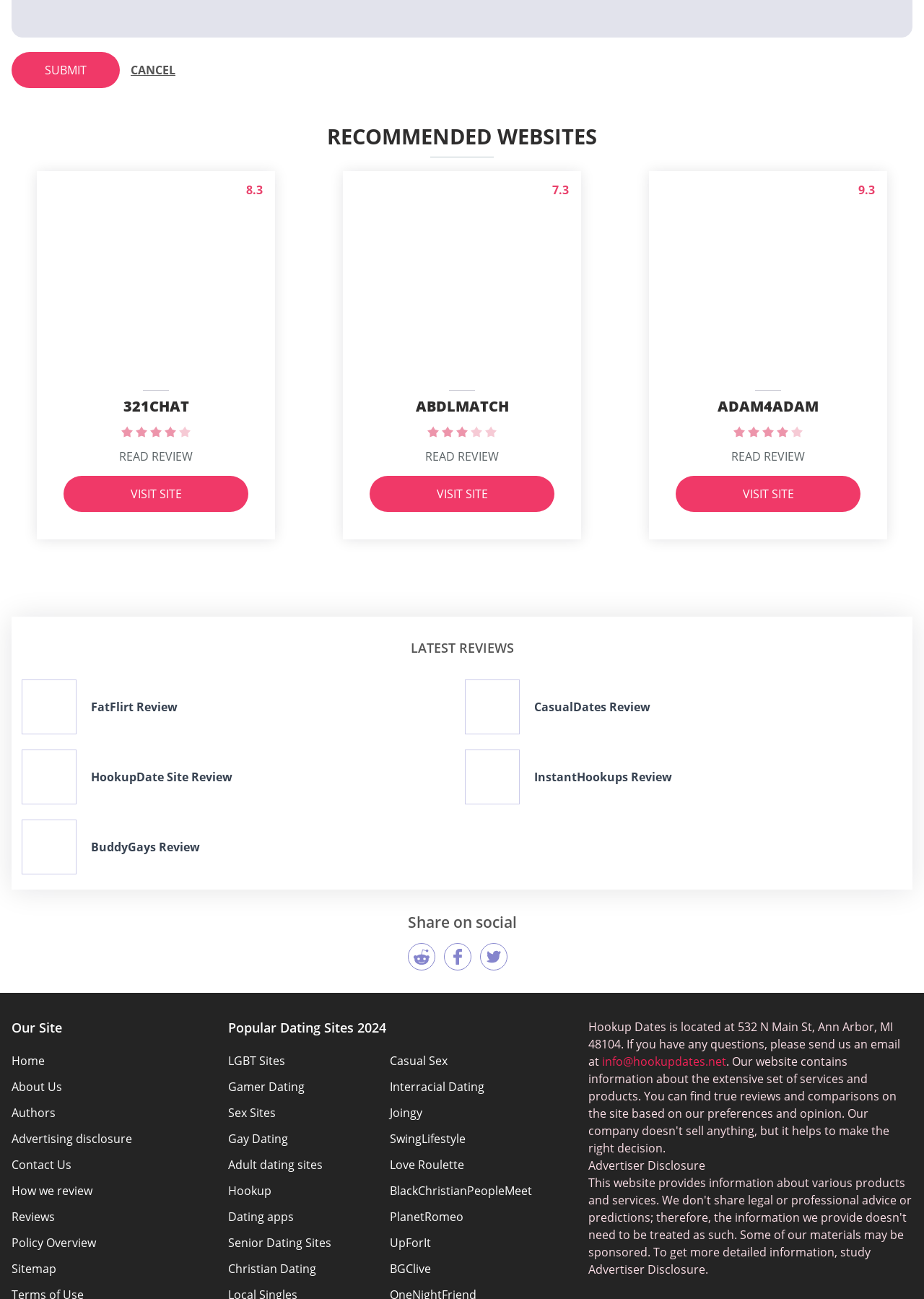Please find the bounding box coordinates of the section that needs to be clicked to achieve this instruction: "Go to the 'About Us' page".

[0.012, 0.831, 0.067, 0.843]